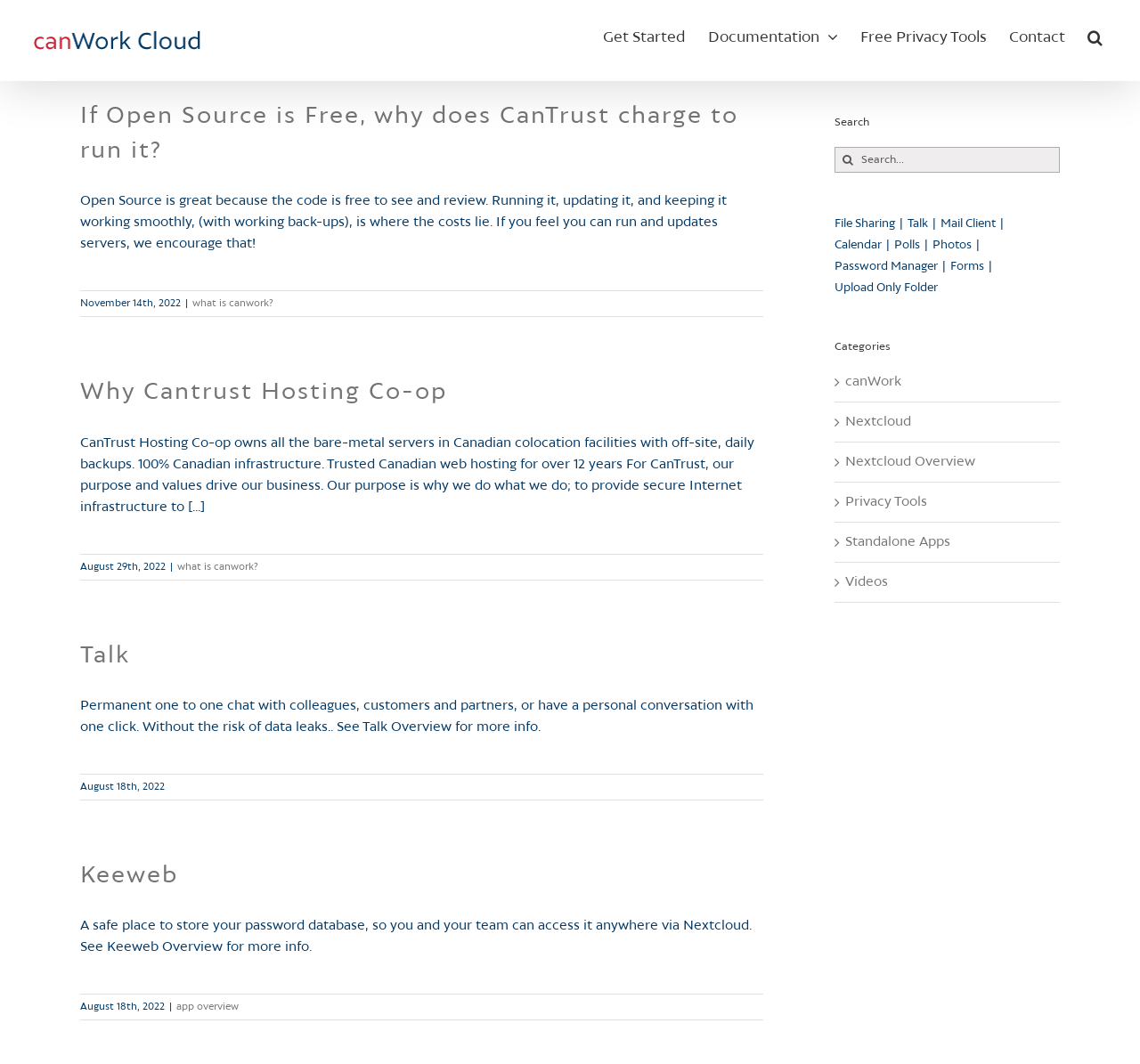What is the function of the 'Search' button?
Refer to the image and provide a concise answer in one word or phrase.

Search for keywords